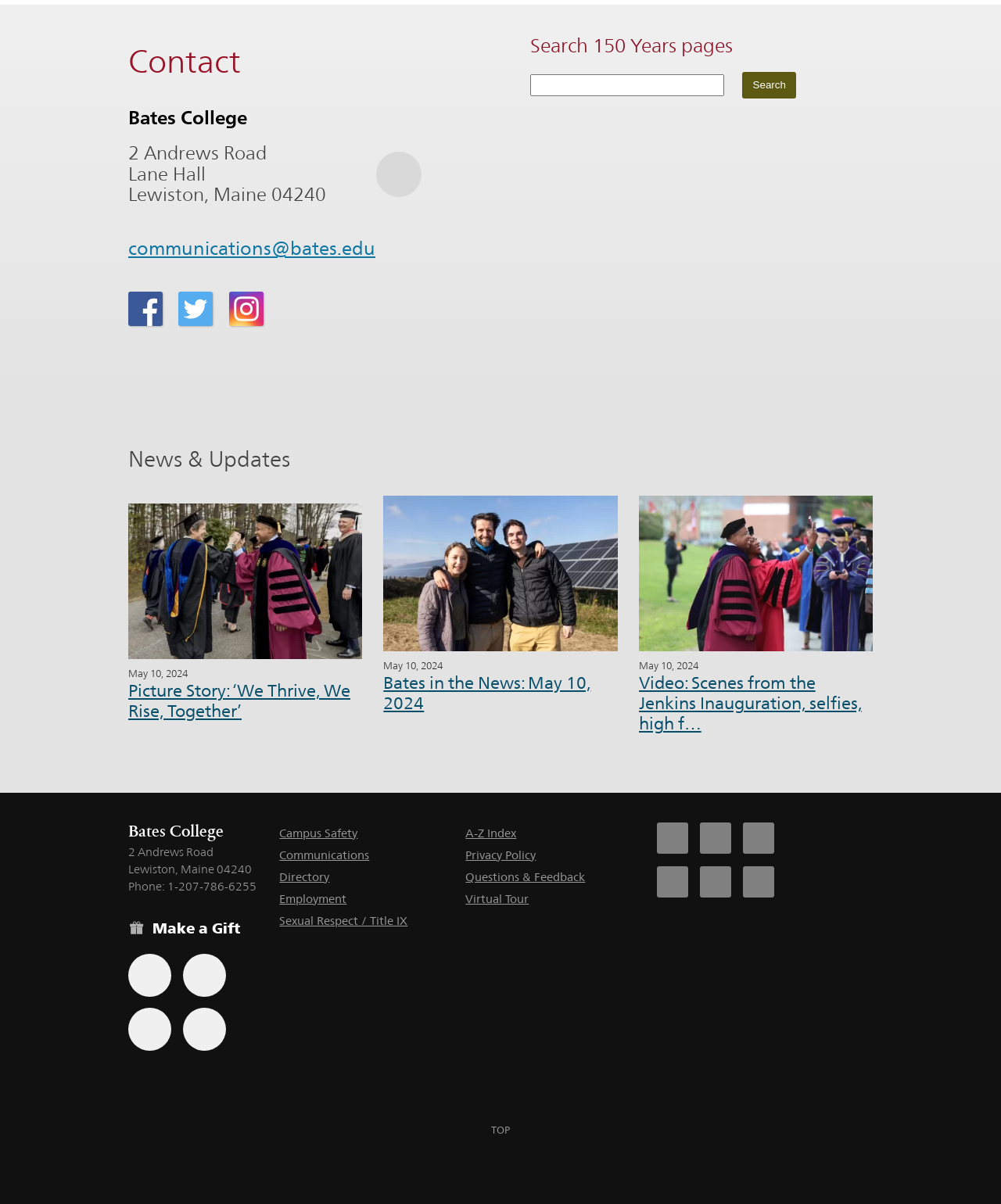From the given element description: "parent_node: May 10, 2024", find the bounding box for the UI element. Provide the coordinates as four float numbers between 0 and 1, in the order [left, top, right, bottom].

[0.383, 0.411, 0.617, 0.541]